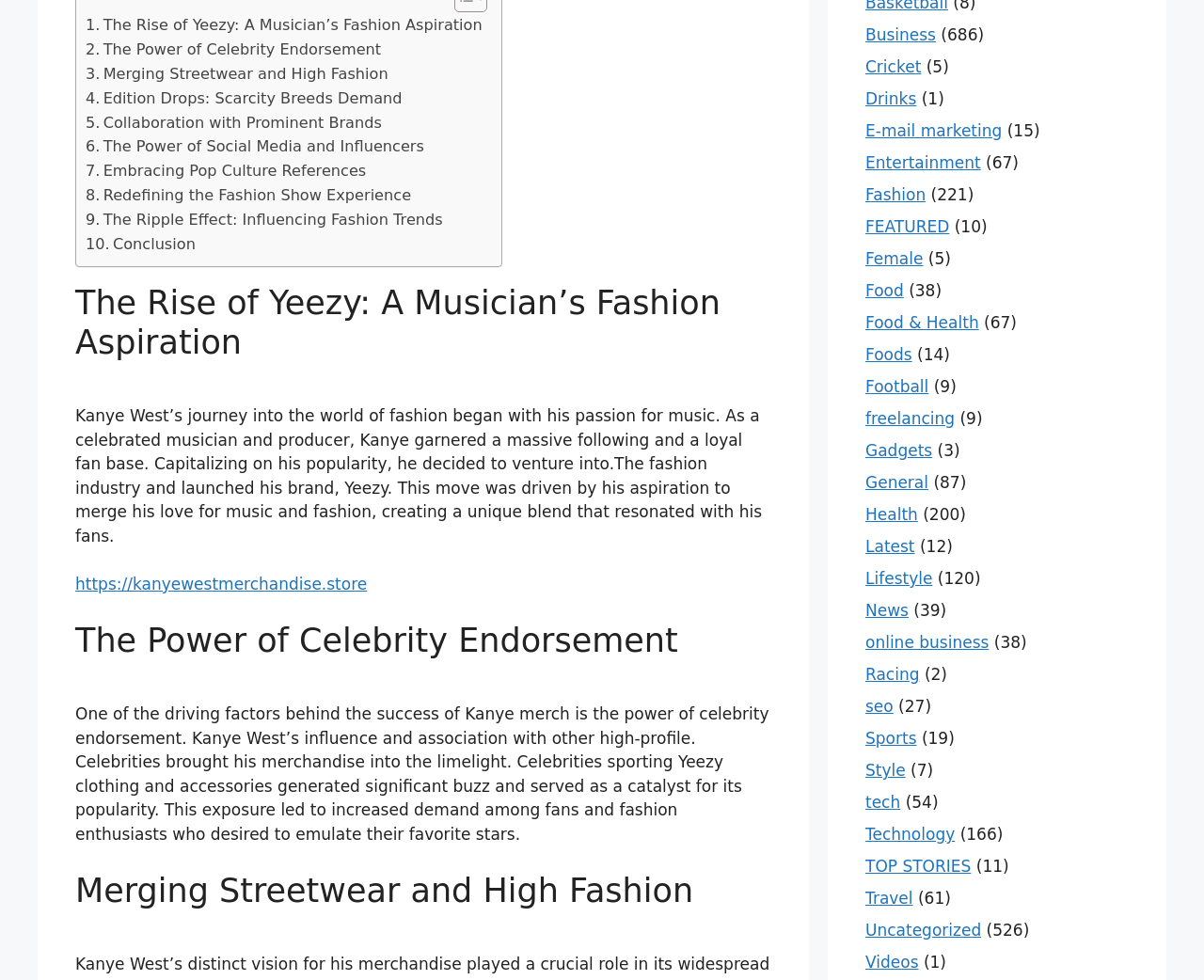Determine the bounding box coordinates of the element's region needed to click to follow the instruction: "Check the 'TOP STORIES'". Provide these coordinates as four float numbers between 0 and 1, formatted as [left, top, right, bottom].

[0.719, 0.874, 0.807, 0.893]